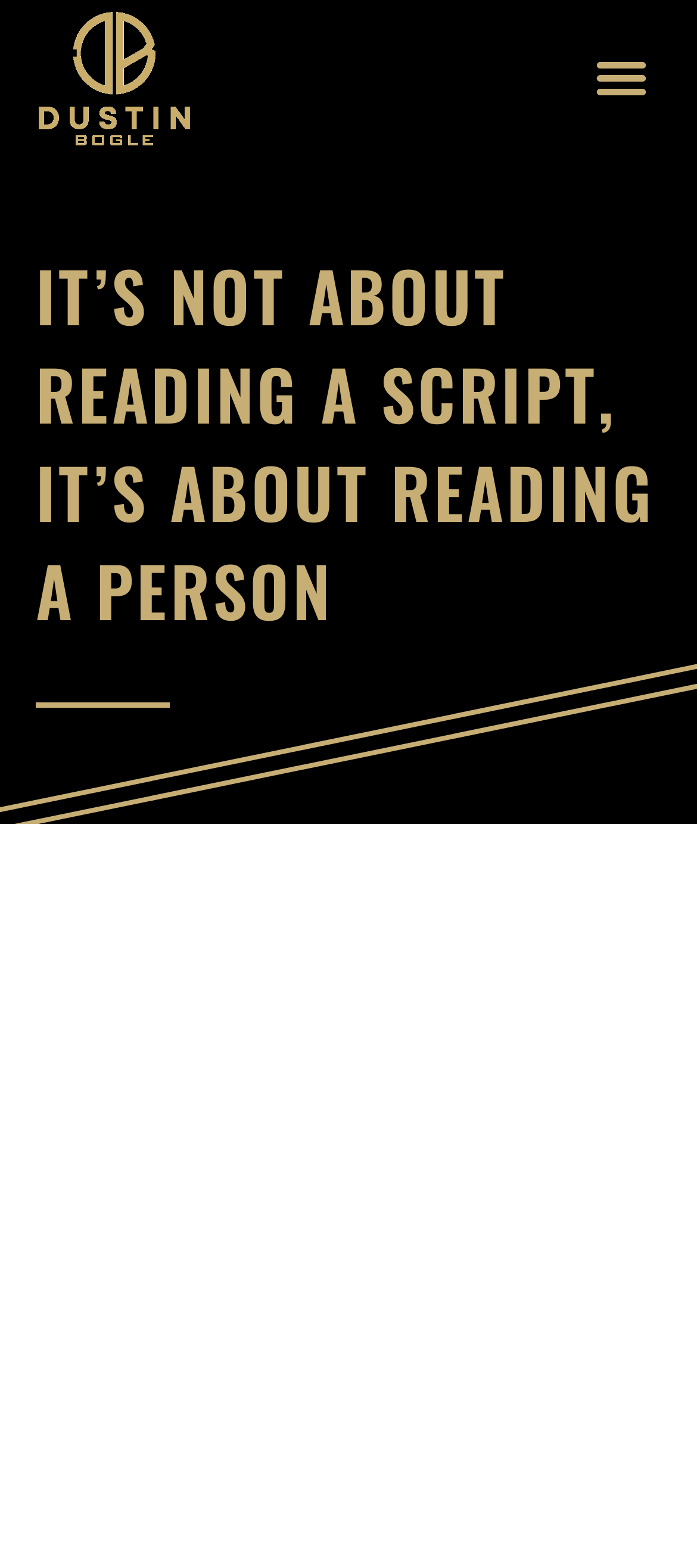Locate the UI element described as follows: "Menu". Return the bounding box coordinates as four float numbers between 0 and 1 in the order [left, top, right, bottom].

[0.833, 0.024, 0.949, 0.076]